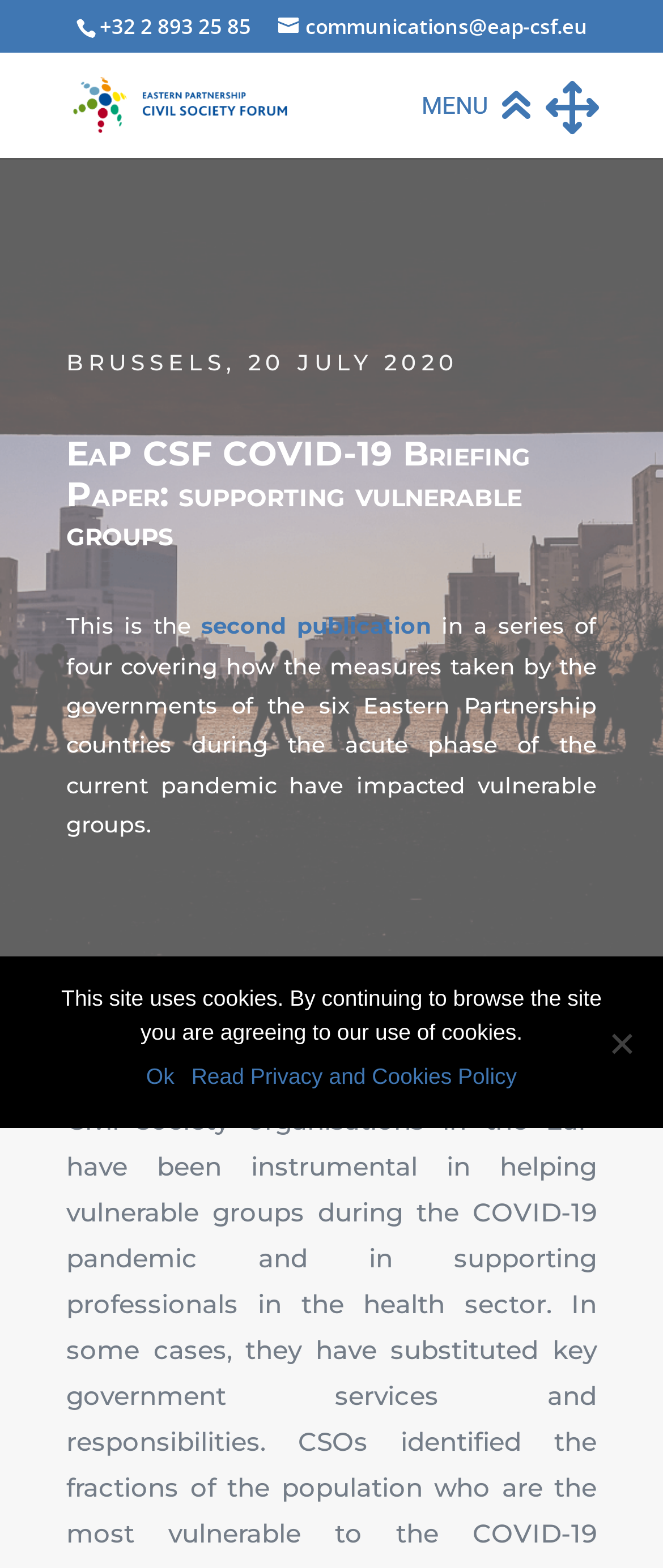Offer a meticulous description of the webpage's structure and content.

The webpage is about a COVID-19 briefing paper focused on supporting vulnerable groups, specifically in the context of the Eastern Partnership Civil Society Forum. 

At the top left, there is a phone number "+32 2 893 25 85" and an email address "communications@eap-csf.eu" next to it. On the same line, but more to the right, there is a link to the Eastern Partnership Civil Society Forum, accompanied by its logo. 

Below this top section, there is a title area with a date "BRUSSELS, 20 JULY 2020" and a title "EaP CSF COVID-19 Briefing Paper: supporting vulnerable groups". The title is followed by a brief introduction, which mentions that this is the second publication in a series of four, covering how the measures taken by the governments of the six Eastern Partnership countries during the acute phase of the current pandemic have impacted vulnerable groups.

At the bottom of the page, there is a cookie notice dialog box, which is not currently in focus. The dialog box informs users that the site uses cookies and provides options to either agree to the use of cookies by clicking "Ok" or to read the privacy and cookies policy. There is also a "No" button at the bottom right corner of the dialog box.